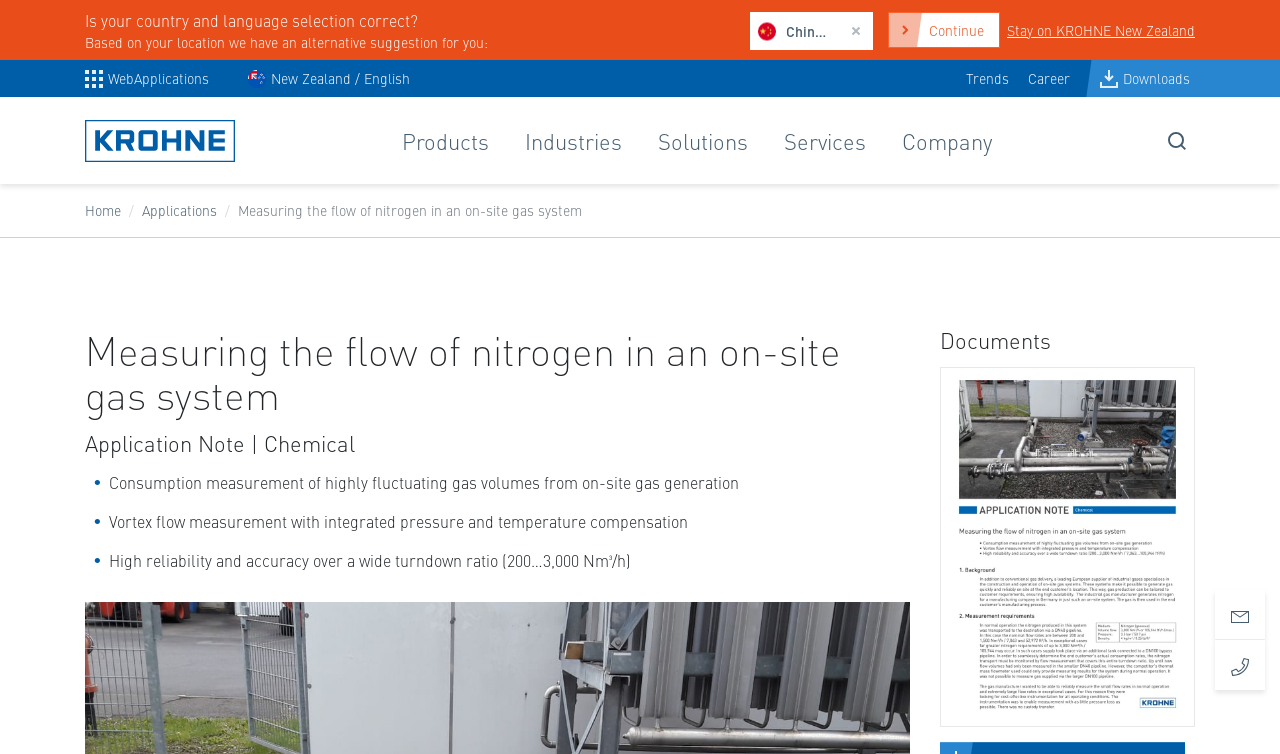What is the purpose of the vortex flow measurement?
Utilize the image to construct a detailed and well-explained answer.

The vortex flow measurement is used for consumption measurement of highly fluctuating gas volumes from on-site gas generation, as stated in the text 'Consumption measurement of highly fluctuating gas volumes from on-site gas generation'.